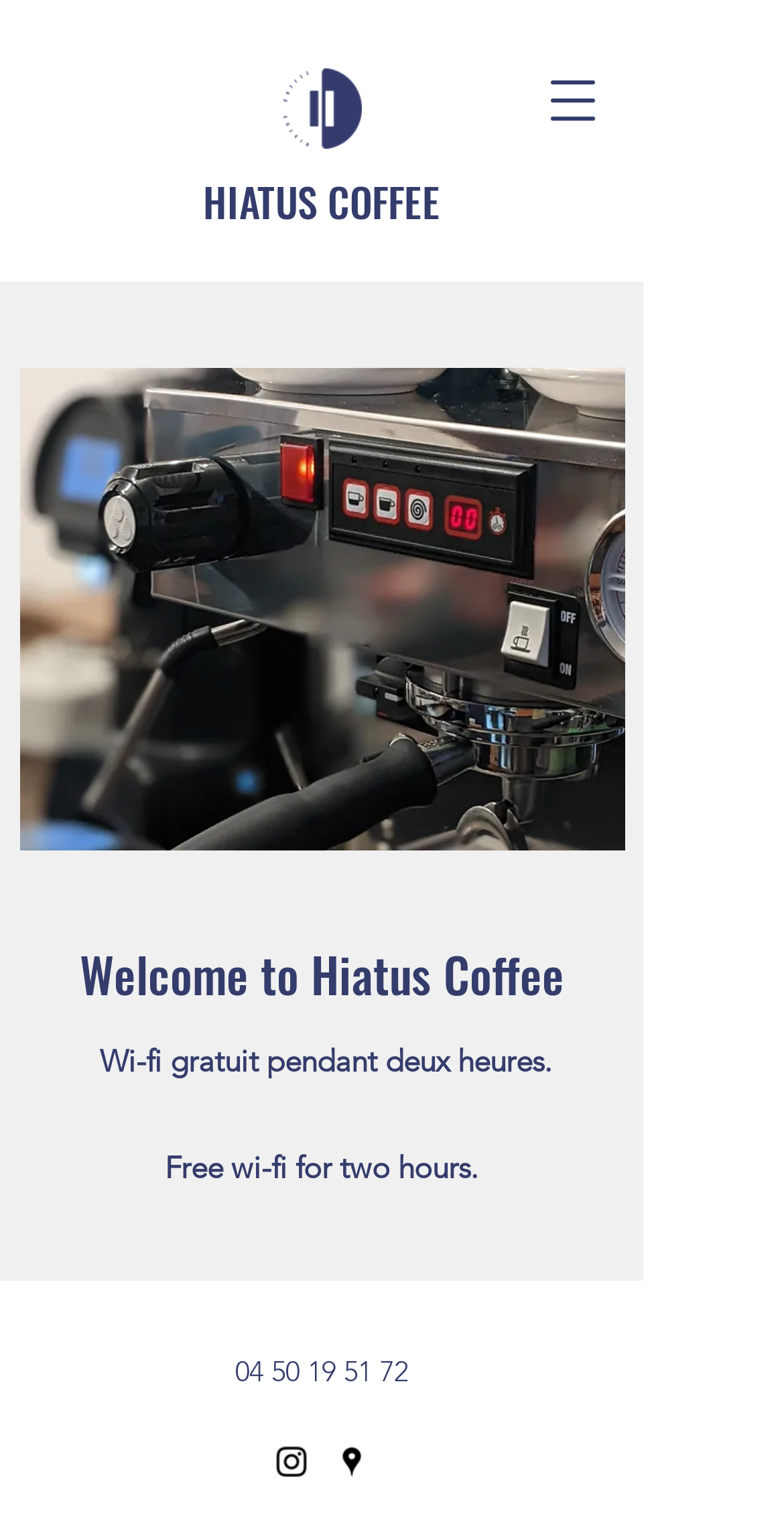Use a single word or phrase to answer this question: 
What is the logo of Hiatus Coffee?

hiatus_logo_bleu.png